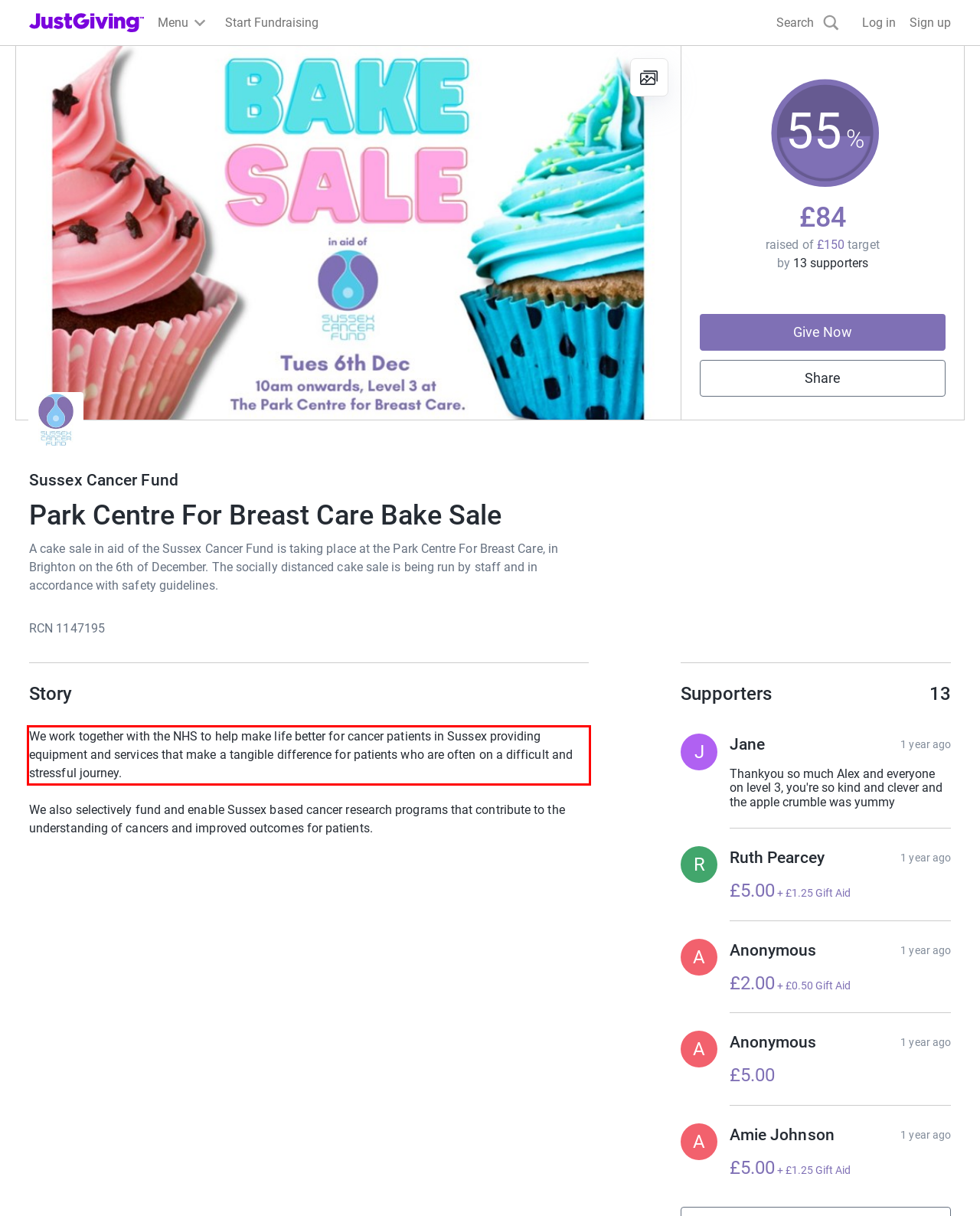Within the screenshot of the webpage, locate the red bounding box and use OCR to identify and provide the text content inside it.

We work together with the NHS to help make life better for cancer patients in Sussex providing equipment and services that make a tangible difference for patients who are often on a difficult and stressful journey.